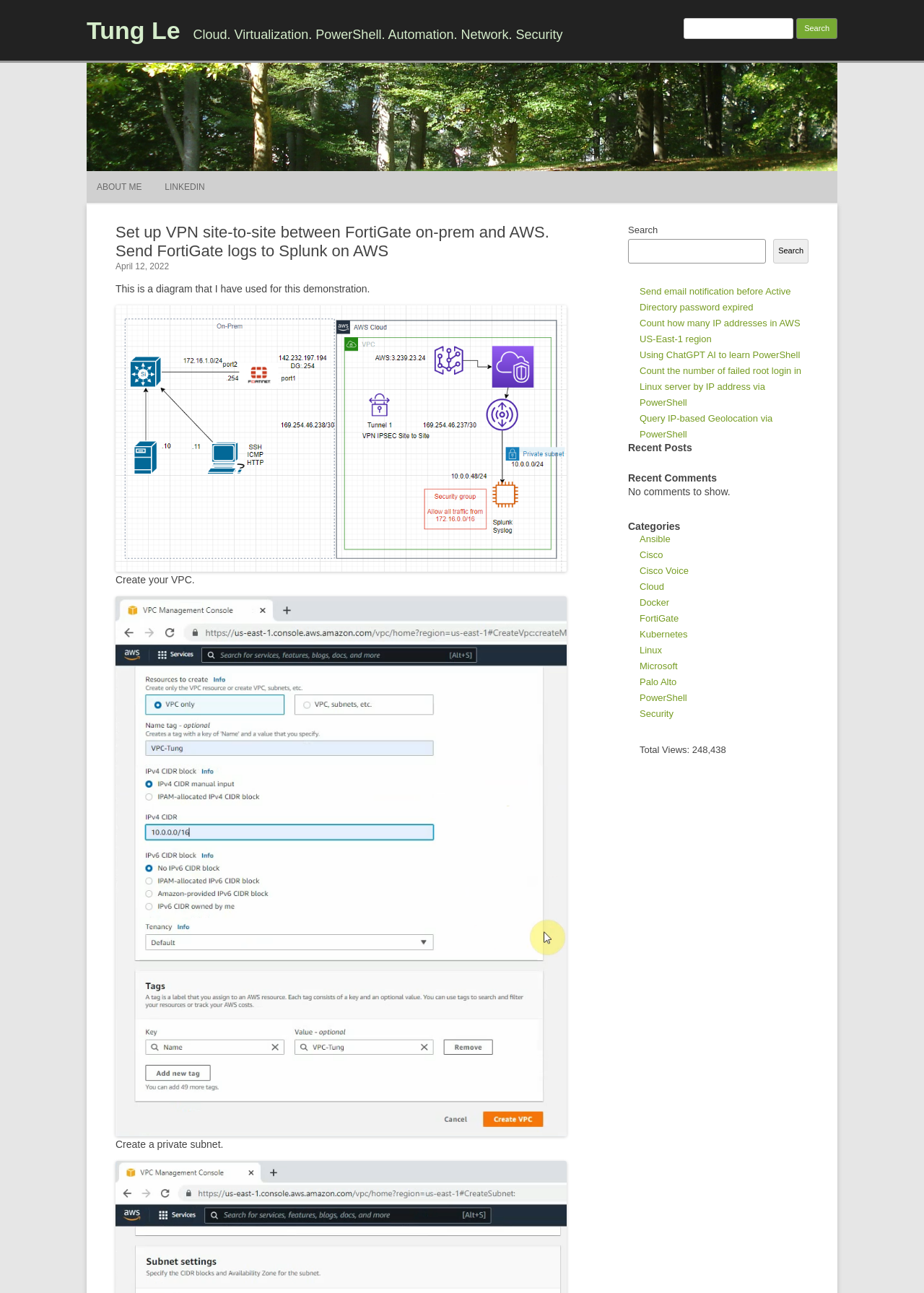What categories are available on the website?
Answer the question with as much detail as you can, using the image as a reference.

The website has a section titled 'Categories' which lists multiple categories such as Ansible, Cisco, Cloud, Docker, FortiGate, Kubernetes, Linux, Microsoft, Palo Alto, PowerShell, and Security. This suggests that the website has a wide range of categories related to technology and networking.